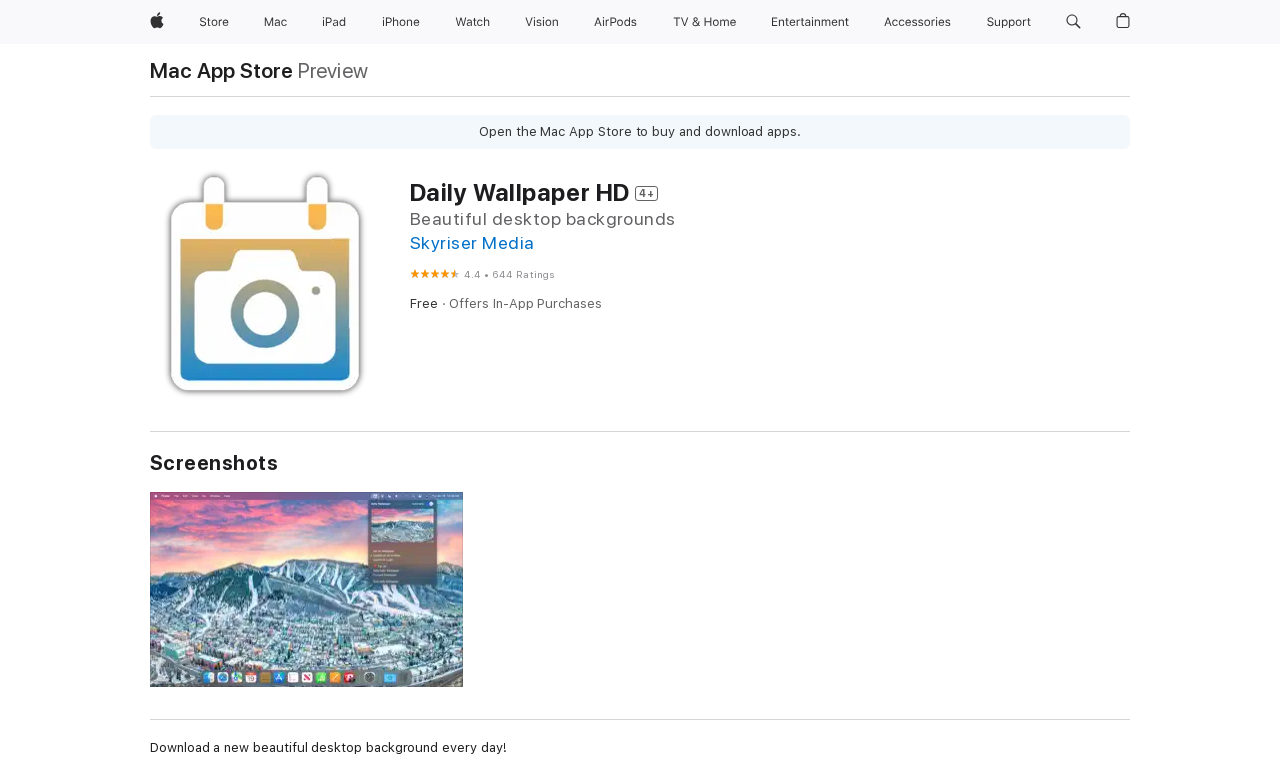Locate the bounding box coordinates of the segment that needs to be clicked to meet this instruction: "Open Mac App Store".

[0.117, 0.078, 0.229, 0.105]